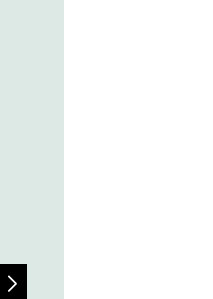Describe the image with as much detail as possible.

The image displays a button for navigating to the next slide in a presentation or slideshow interface. This element is positioned on the right side of the screen, characterized by a prominent arrow indicating the forward action. The overall design maintains a clean and modern aesthetic, aligning with contemporary user interface trends. This button enhances user interaction by providing a clear pathway to advance through the content, ensuring that users can seamlessly access additional information or visuals related to topics such as "care gardens" and "designing care and dementia gardens," as referenced in the surrounding text.